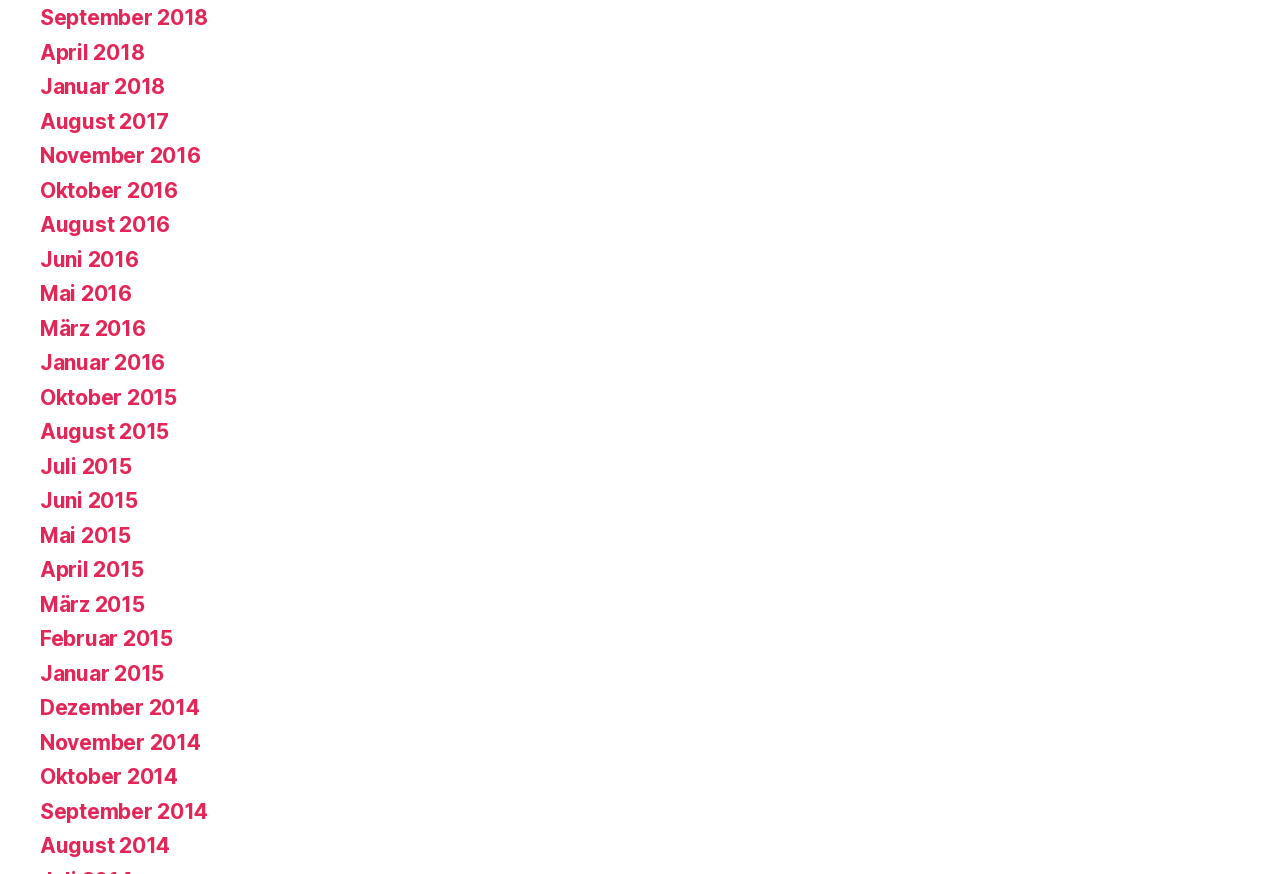Provide a brief response to the question below using one word or phrase:
How many links are available on this webpage?

402